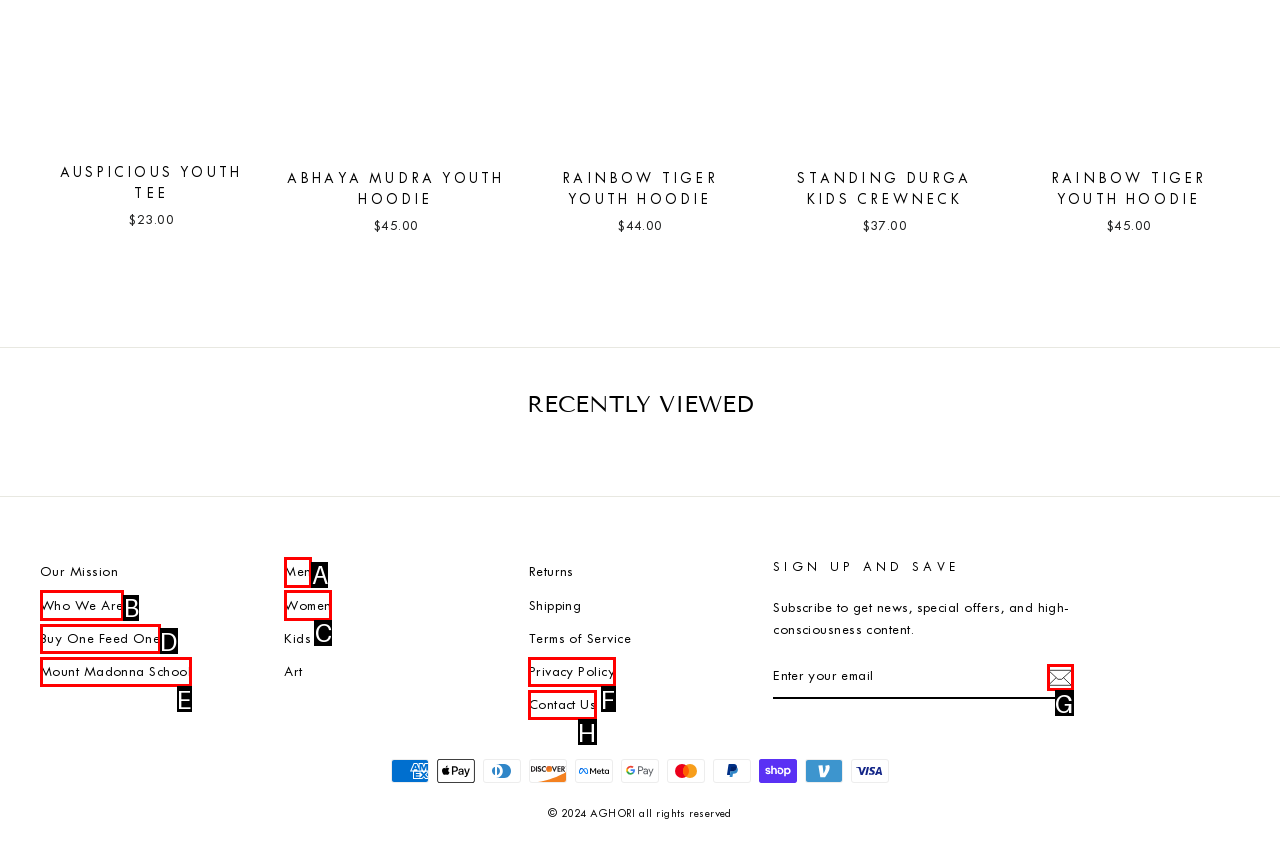Tell me which option best matches this description: Contact Us
Answer with the letter of the matching option directly from the given choices.

H